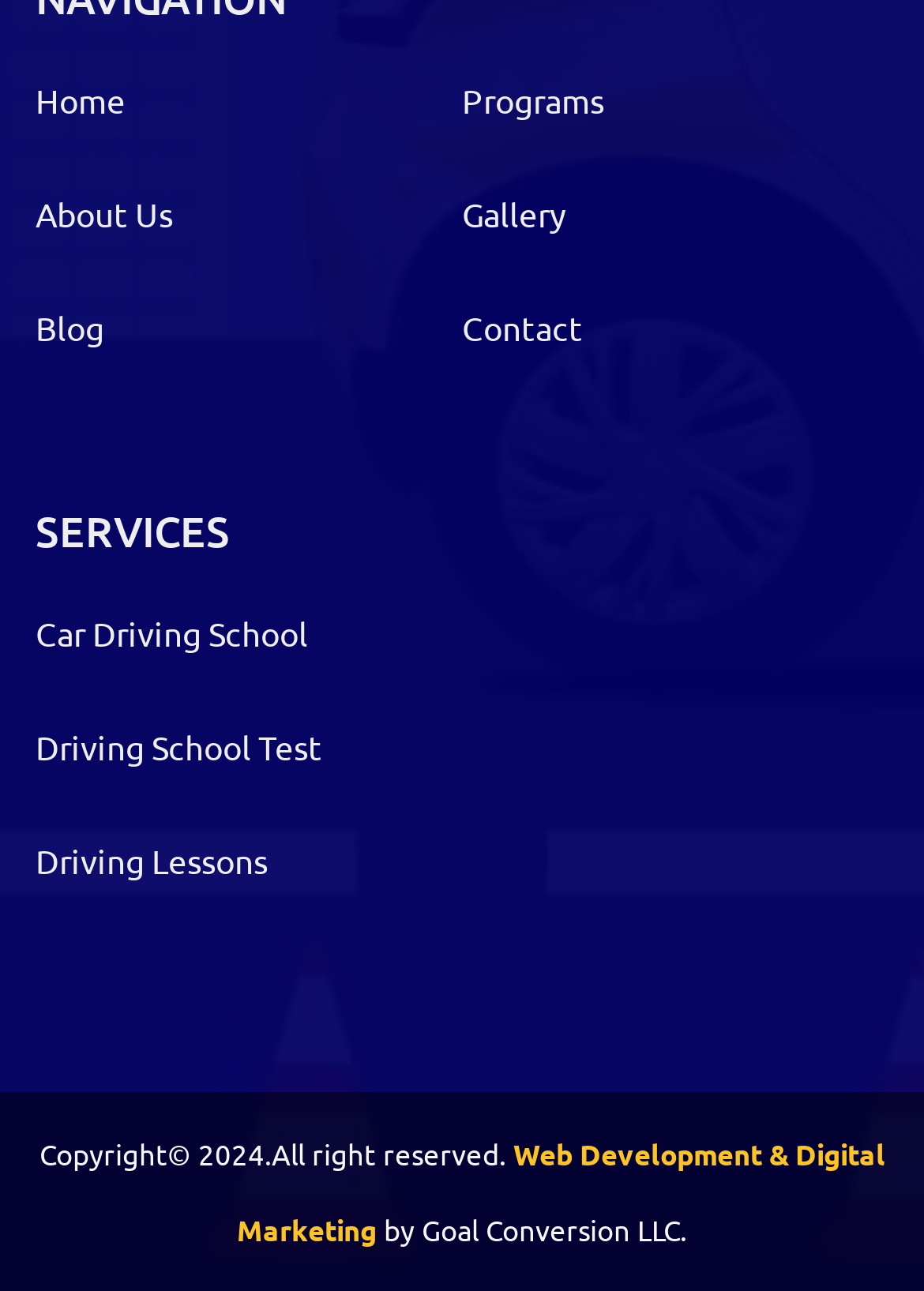Locate the bounding box of the UI element described in the following text: "Driving Lessons".

[0.038, 0.65, 0.29, 0.683]